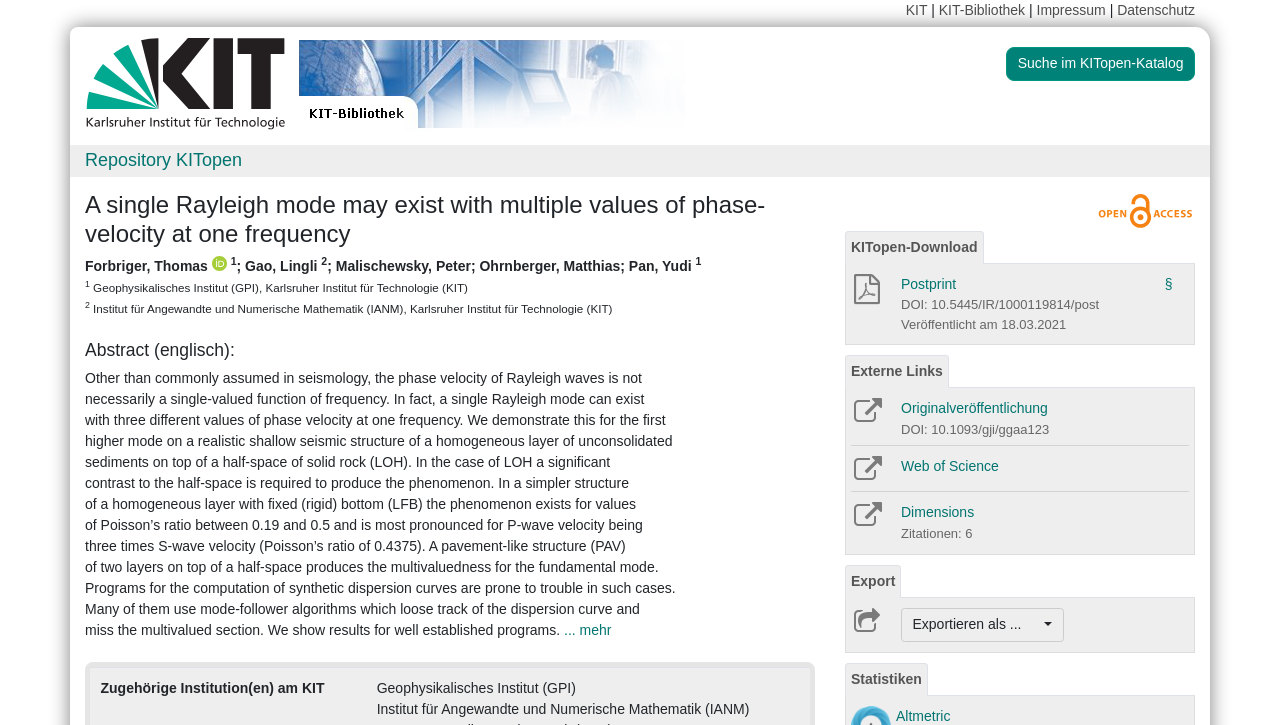Identify the bounding box coordinates of the area you need to click to perform the following instruction: "Export the data".

[0.66, 0.779, 0.704, 0.825]